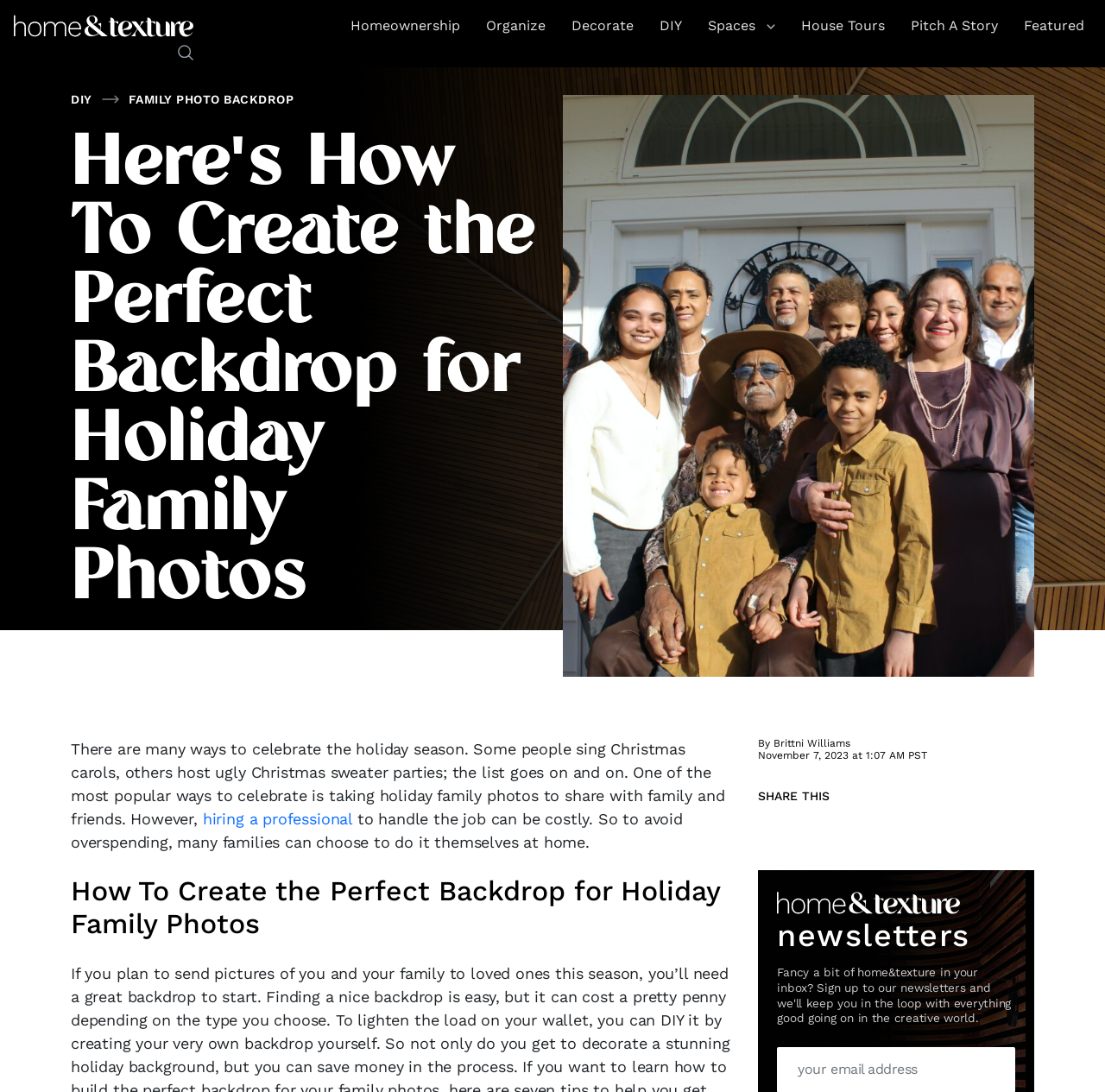Determine the bounding box coordinates of the clickable element to achieve the following action: 'Explore the 'newsletters' section'. Provide the coordinates as four float values between 0 and 1, formatted as [left, top, right, bottom].

[0.703, 0.843, 0.918, 0.871]